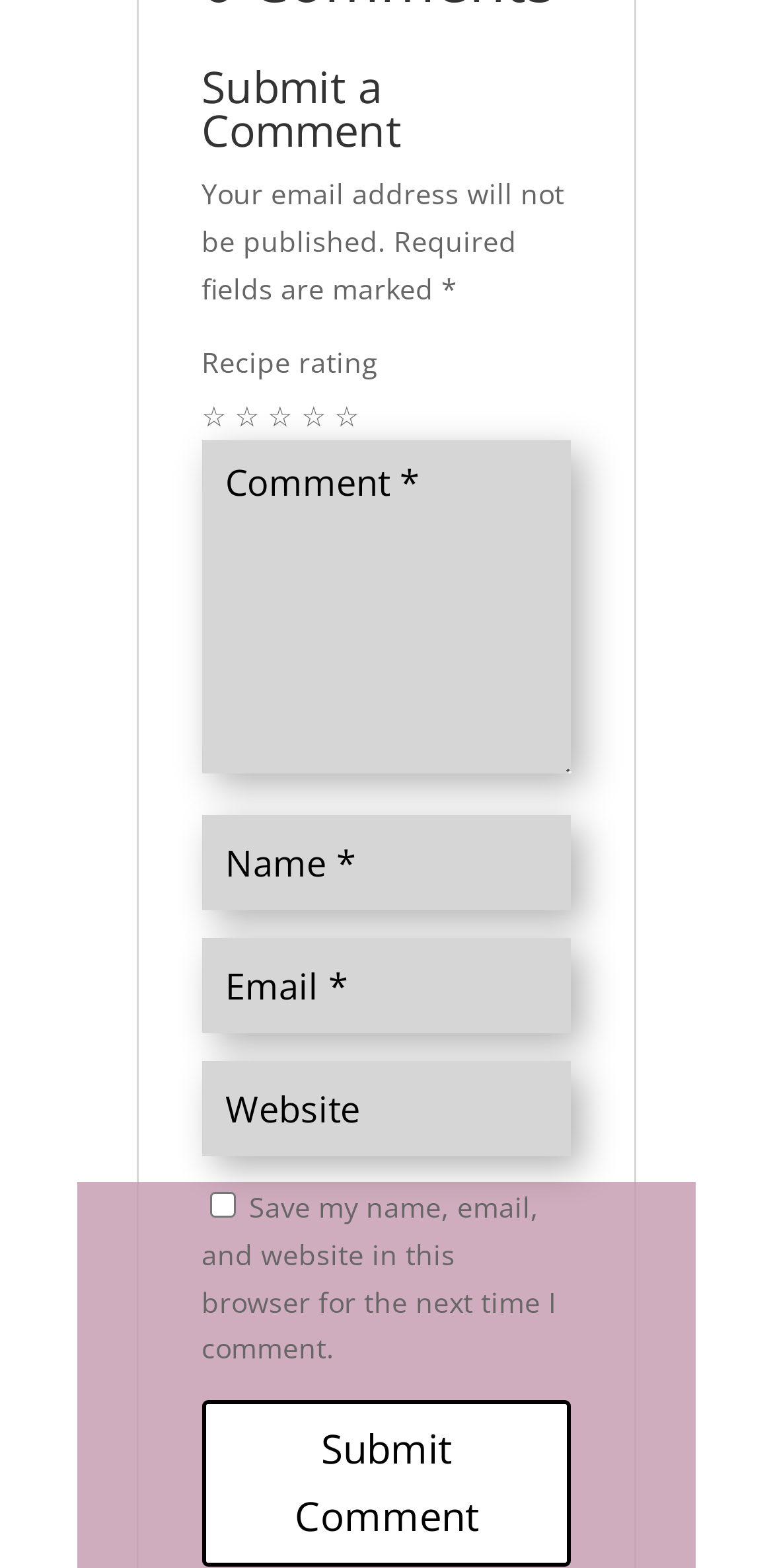With reference to the image, please provide a detailed answer to the following question: Can you save your information for future comments?

There is a checkbox labeled 'Save my name, email, and website in this browser for the next time I comment.' which allows users to save their information for future comments.